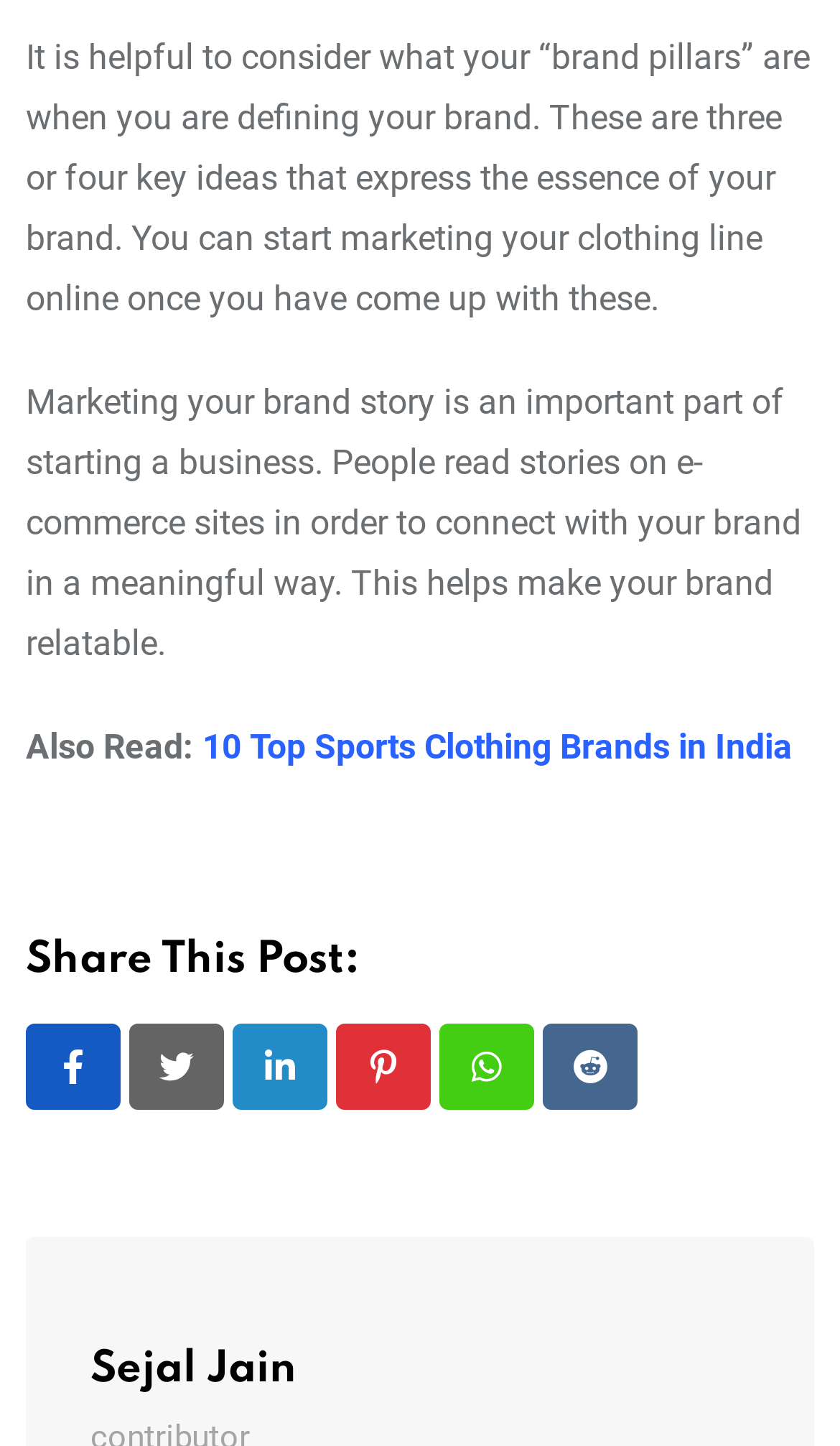Provide the bounding box coordinates of the HTML element described by the text: "Sejal Jain". The coordinates should be in the format [left, top, right, bottom] with values between 0 and 1.

[0.108, 0.934, 0.354, 0.963]